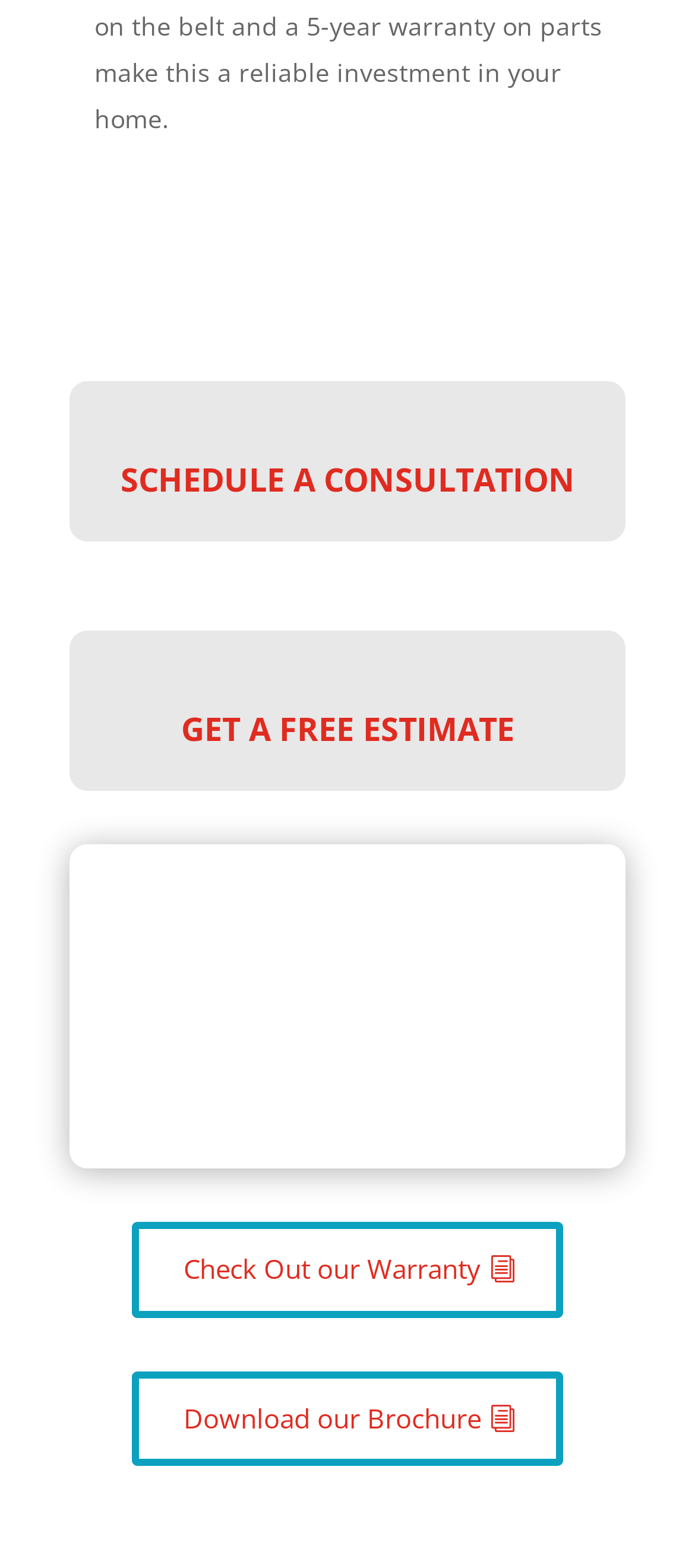Using the description: "GET A FREE ESTIMATE", determine the UI element's bounding box coordinates. Ensure the coordinates are in the format of four float numbers between 0 and 1, i.e., [left, top, right, bottom].

[0.26, 0.451, 0.74, 0.478]